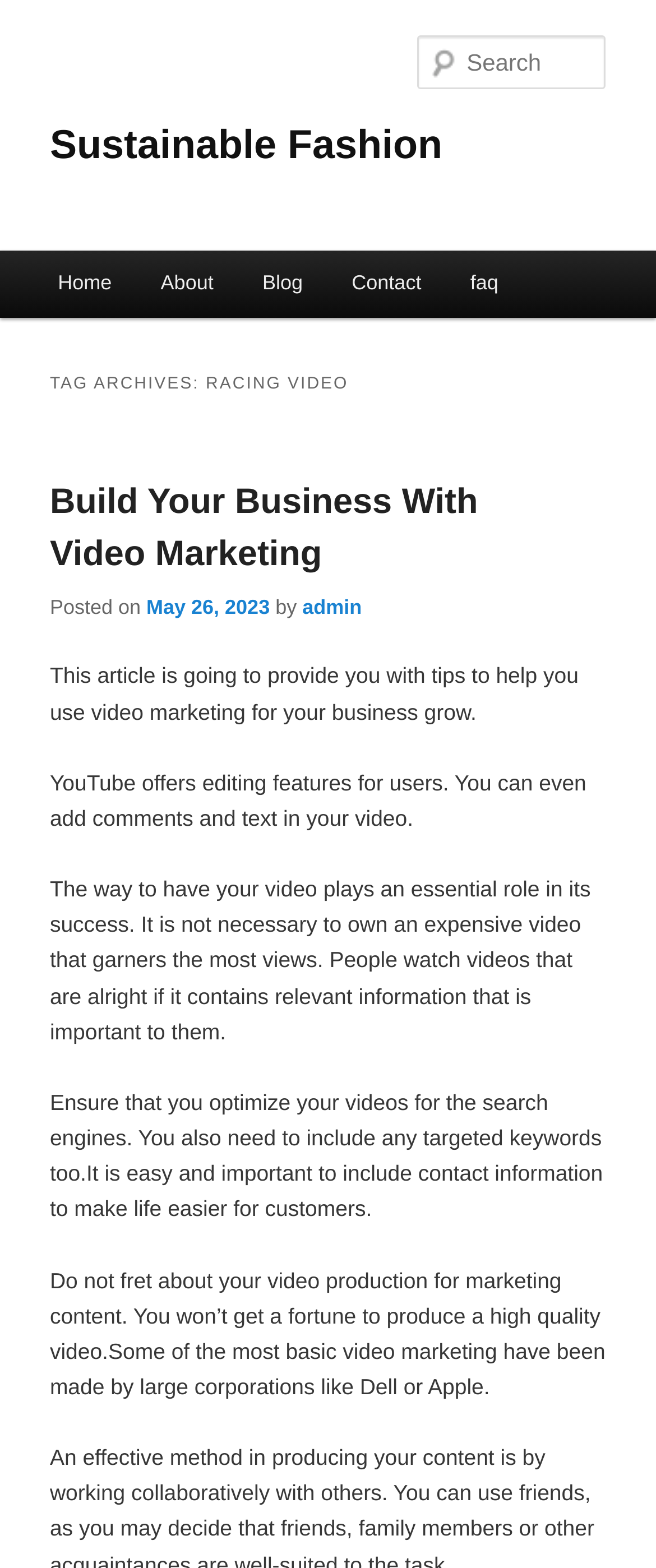Determine the bounding box coordinates of the region I should click to achieve the following instruction: "Go to Home page". Ensure the bounding box coordinates are four float numbers between 0 and 1, i.e., [left, top, right, bottom].

[0.051, 0.16, 0.208, 0.203]